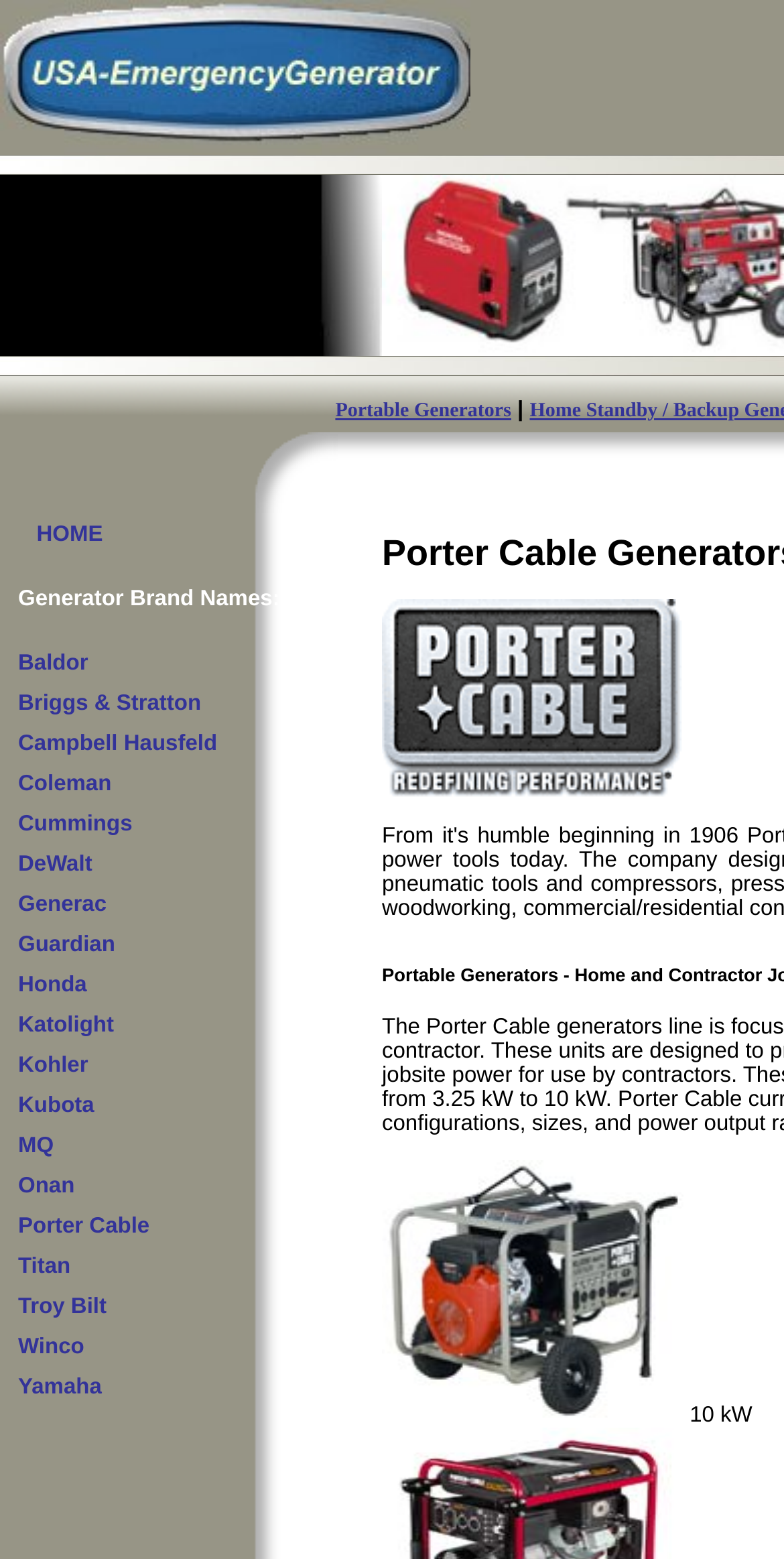Locate the bounding box coordinates of the clickable region to complete the following instruction: "Explore the Baldor generator brand."

[0.023, 0.418, 0.112, 0.433]